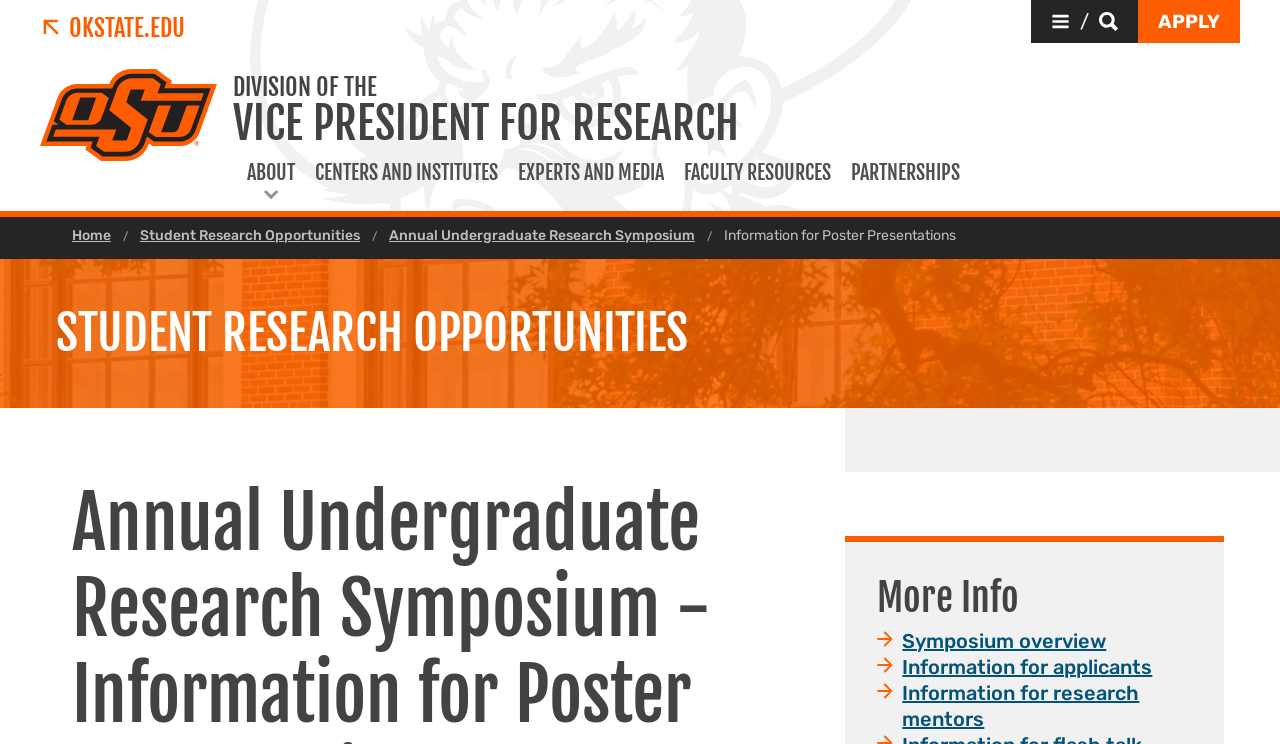What is the name of the university?
Please answer the question with a detailed response using the information from the screenshot.

I inferred this answer by looking at the OSU logo and the various links and text elements on the webpage that mention Oklahoma State University.